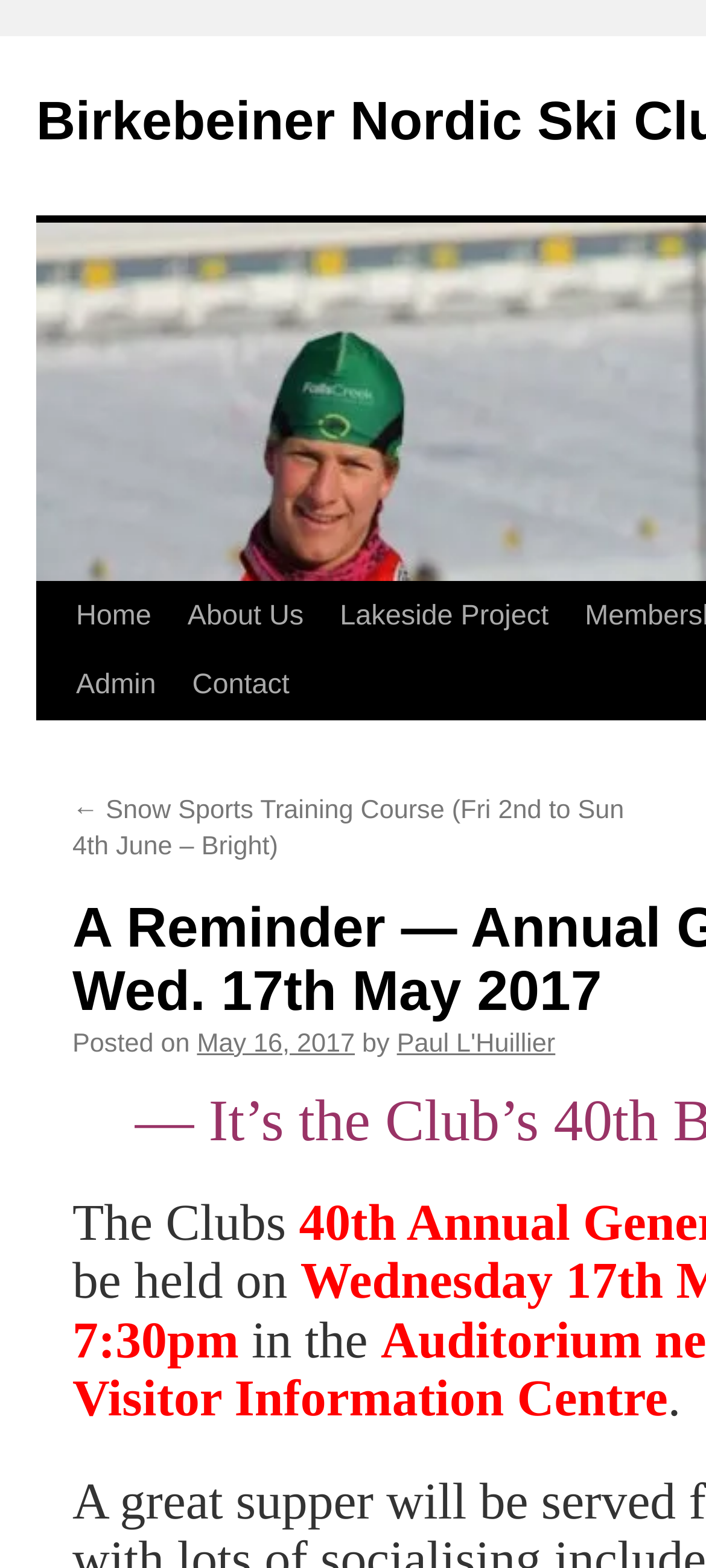Please locate the bounding box coordinates of the region I need to click to follow this instruction: "read previous post".

[0.103, 0.508, 0.884, 0.55]